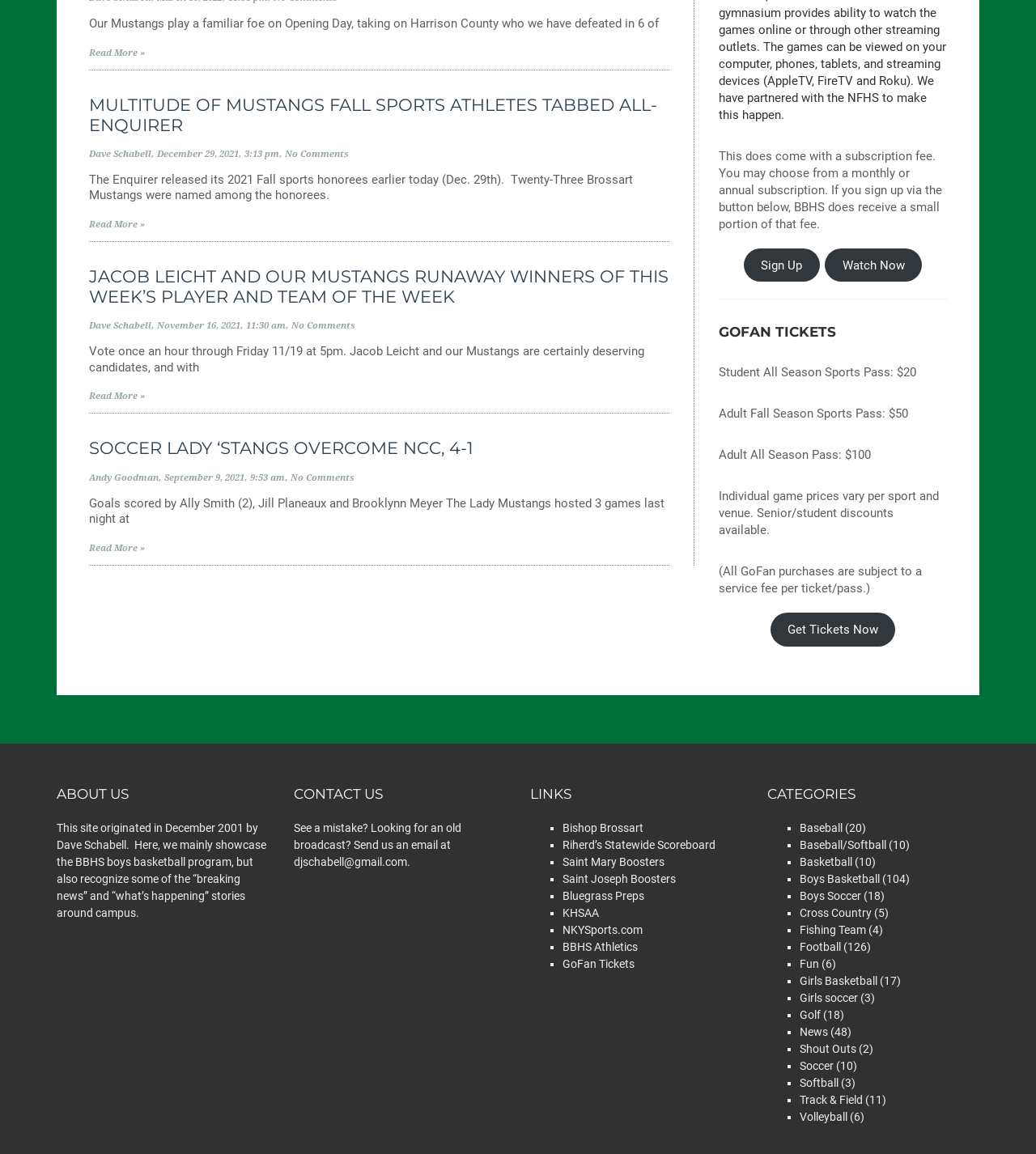What is the price of the Adult All Season Pass?
Observe the image and answer the question with a one-word or short phrase response.

$100